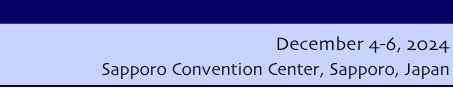Where is the Sapporo Convention Center located?
Refer to the screenshot and deliver a thorough answer to the question presented.

The location of the Sapporo Convention Center is mentioned in the image as Sapporo, Japan, which is the venue for the IDW '24 Exhibition.